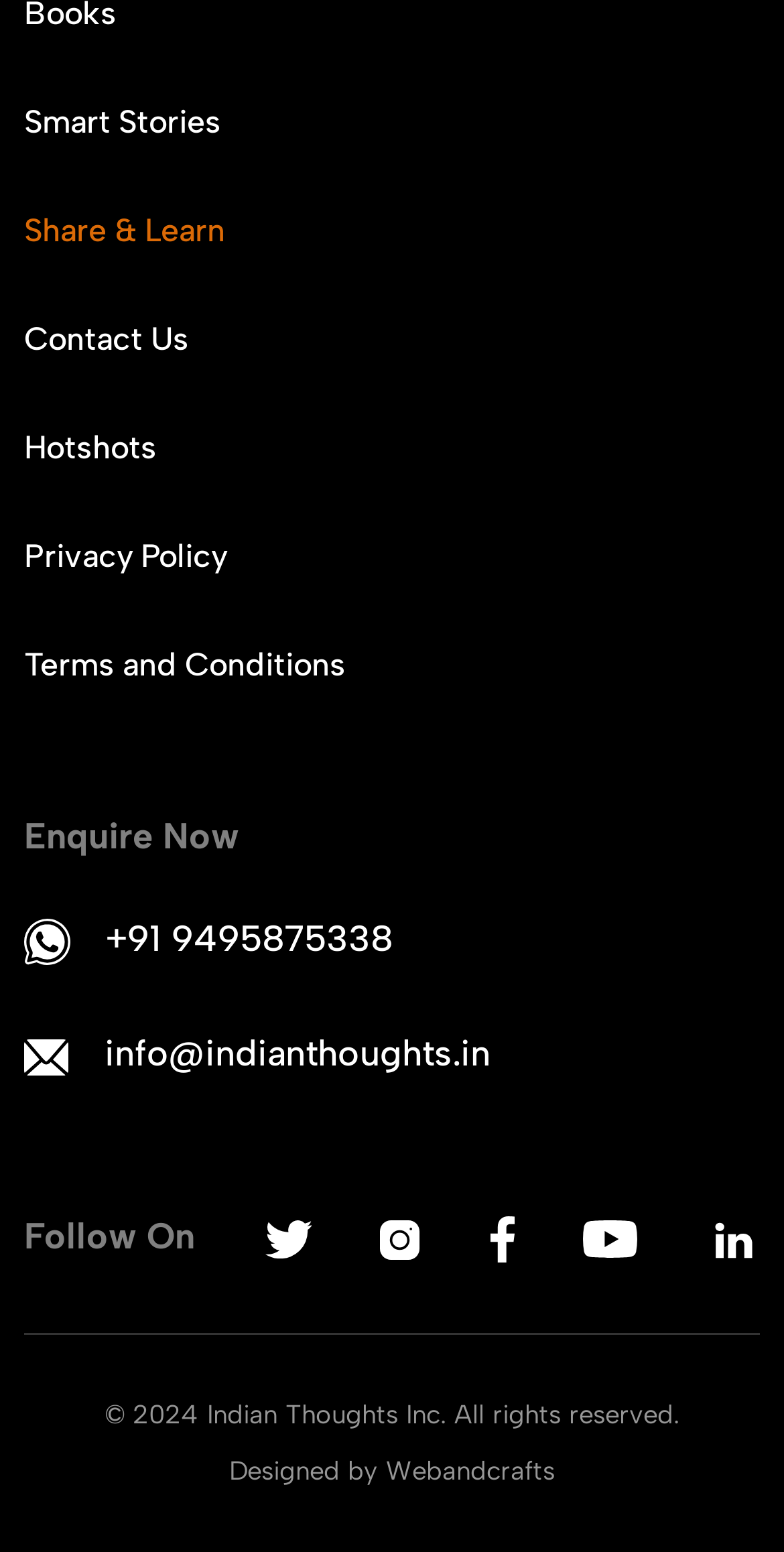Please find the bounding box coordinates of the element that needs to be clicked to perform the following instruction: "Check WhatsApp number". The bounding box coordinates should be four float numbers between 0 and 1, represented as [left, top, right, bottom].

[0.134, 0.589, 0.501, 0.624]